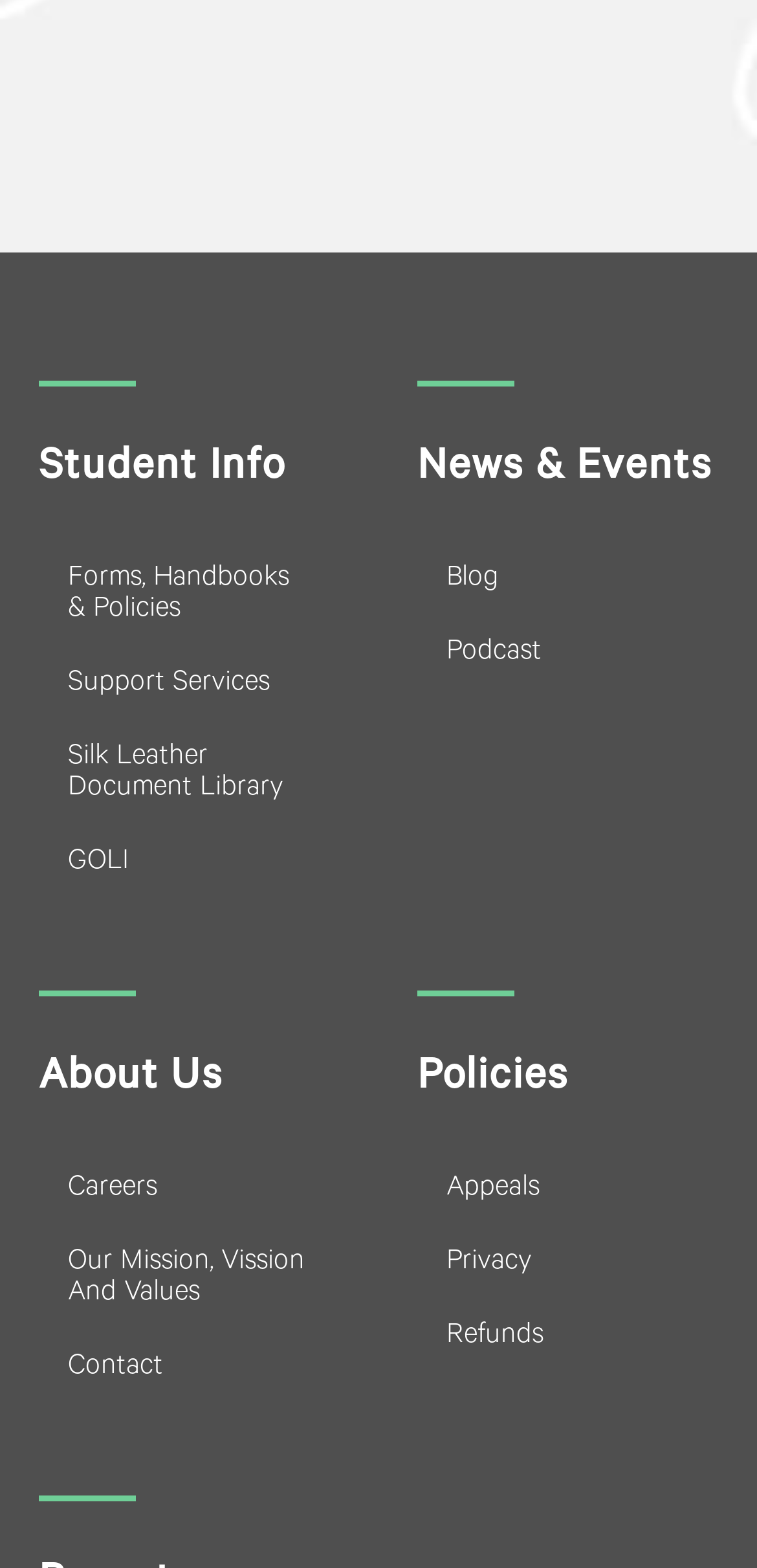How many links are under 'Policies'?
Refer to the image and offer an in-depth and detailed answer to the question.

The heading 'Policies' has three links underneath it, which are 'Appeals', 'Privacy', and 'Refunds'.